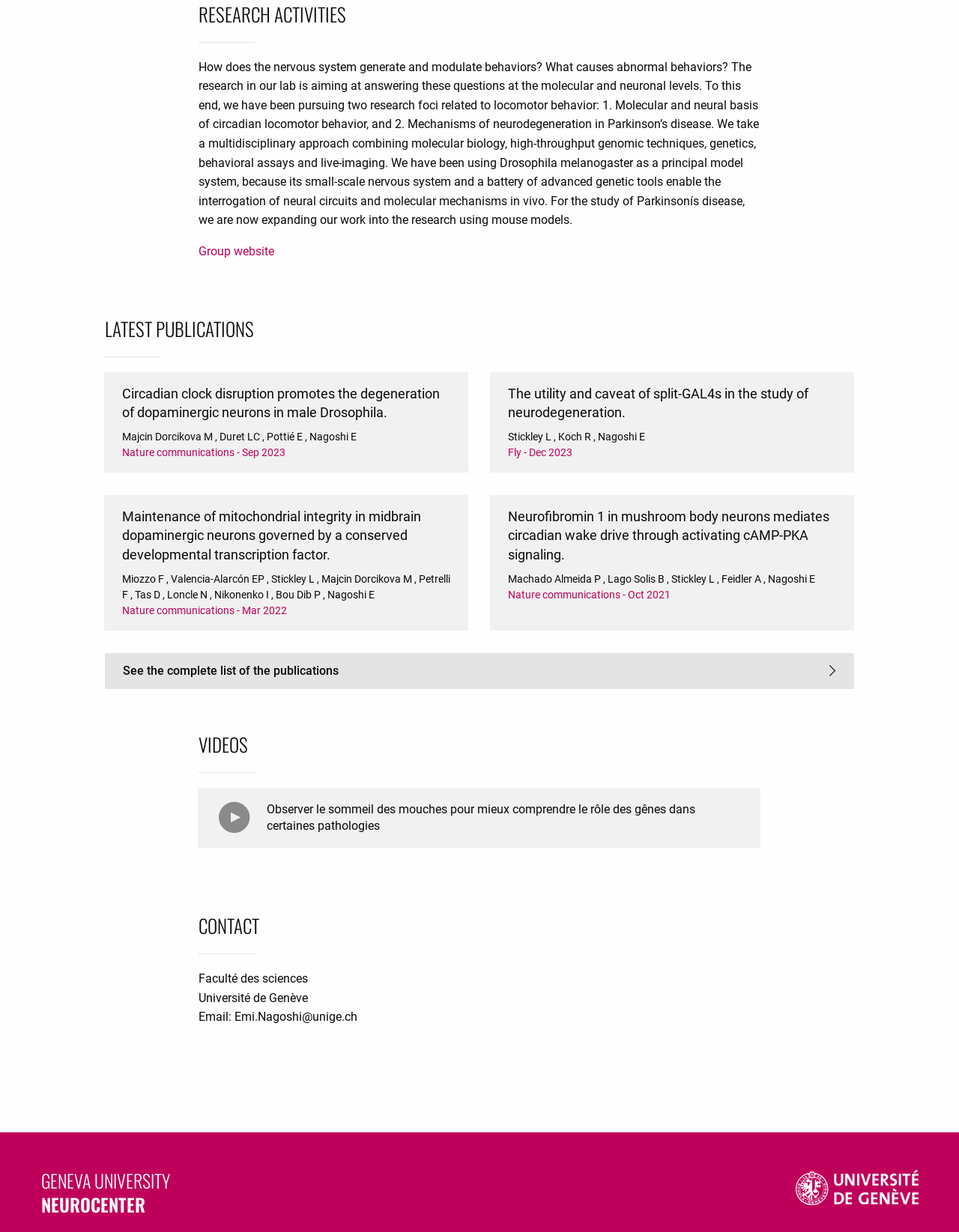Please determine the bounding box coordinates for the element with the description: "Geneva University Neurocenter".

[0.043, 0.947, 0.489, 0.987]